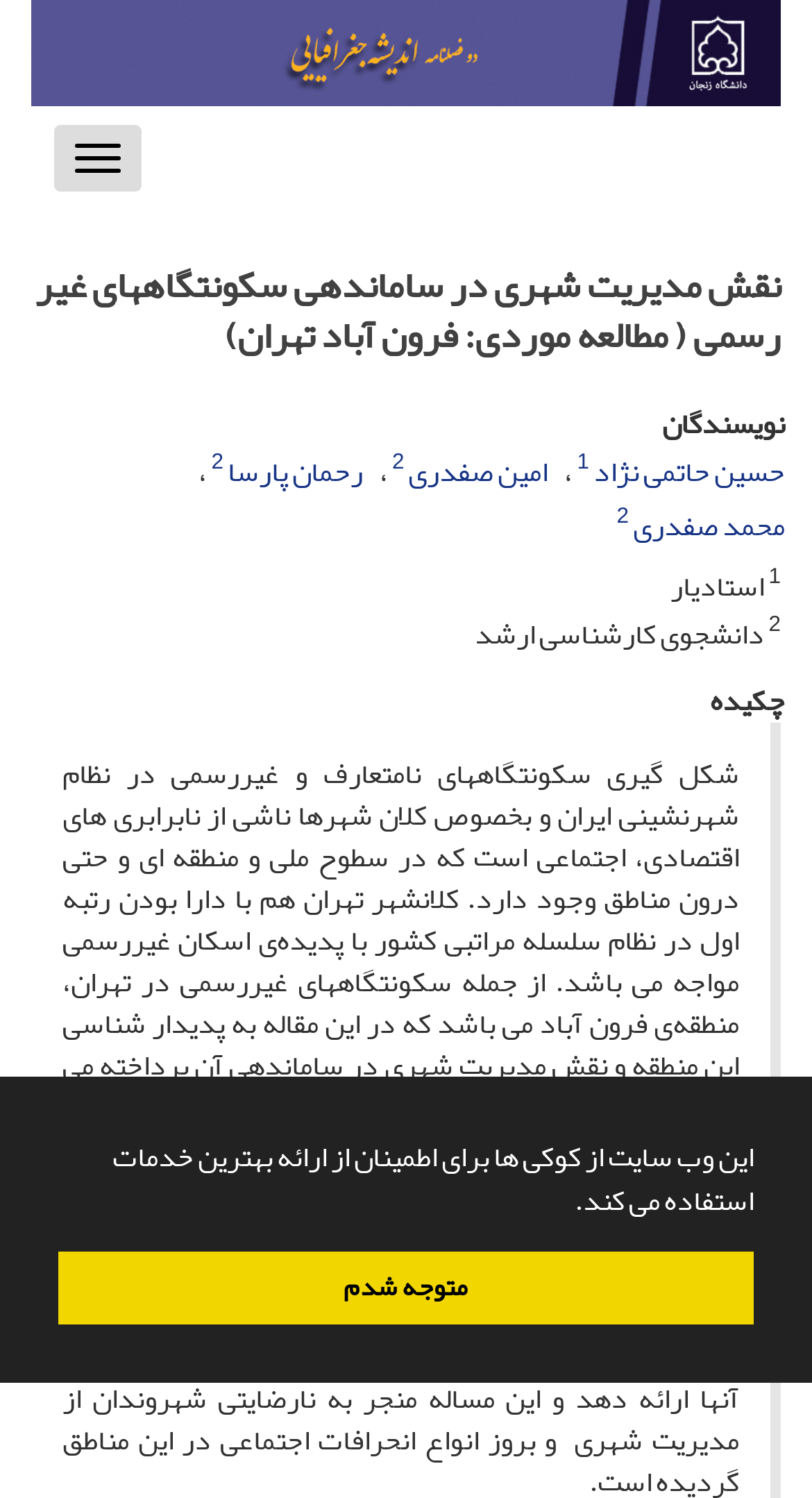Identify the bounding box coordinates of the element that should be clicked to fulfill this task: "read the article title". The coordinates should be provided as four float numbers between 0 and 1, i.e., [left, top, right, bottom].

[0.038, 0.175, 0.962, 0.241]